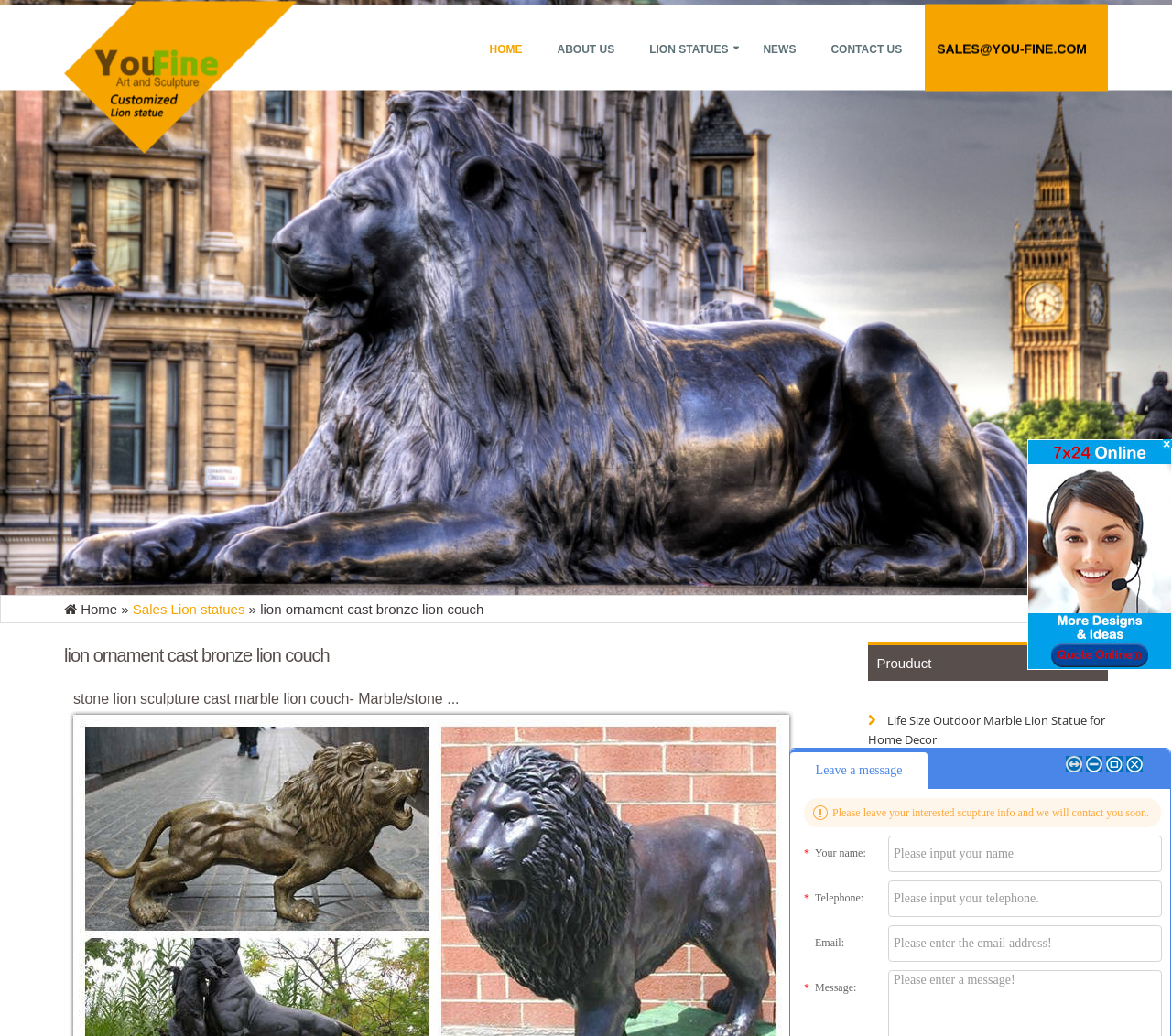Find the bounding box coordinates for the HTML element described as: "lion statues". The coordinates should consist of four float values between 0 and 1, i.e., [left, top, right, bottom].

[0.544, 0.021, 0.639, 0.105]